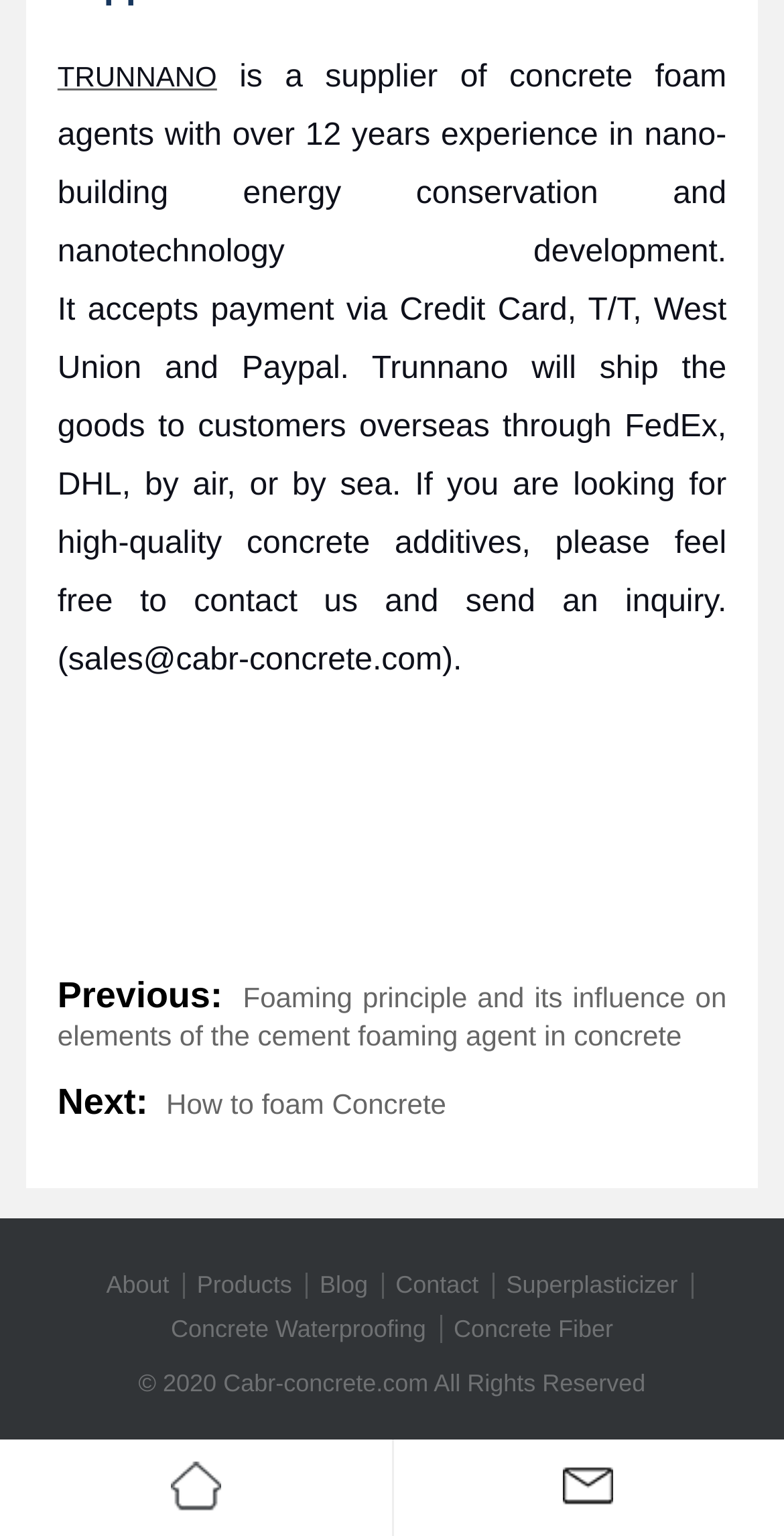What is the topic of the previous article?
Answer briefly with a single word or phrase based on the image.

Foaming principle and its influence on elements of the cement foaming agent in concrete